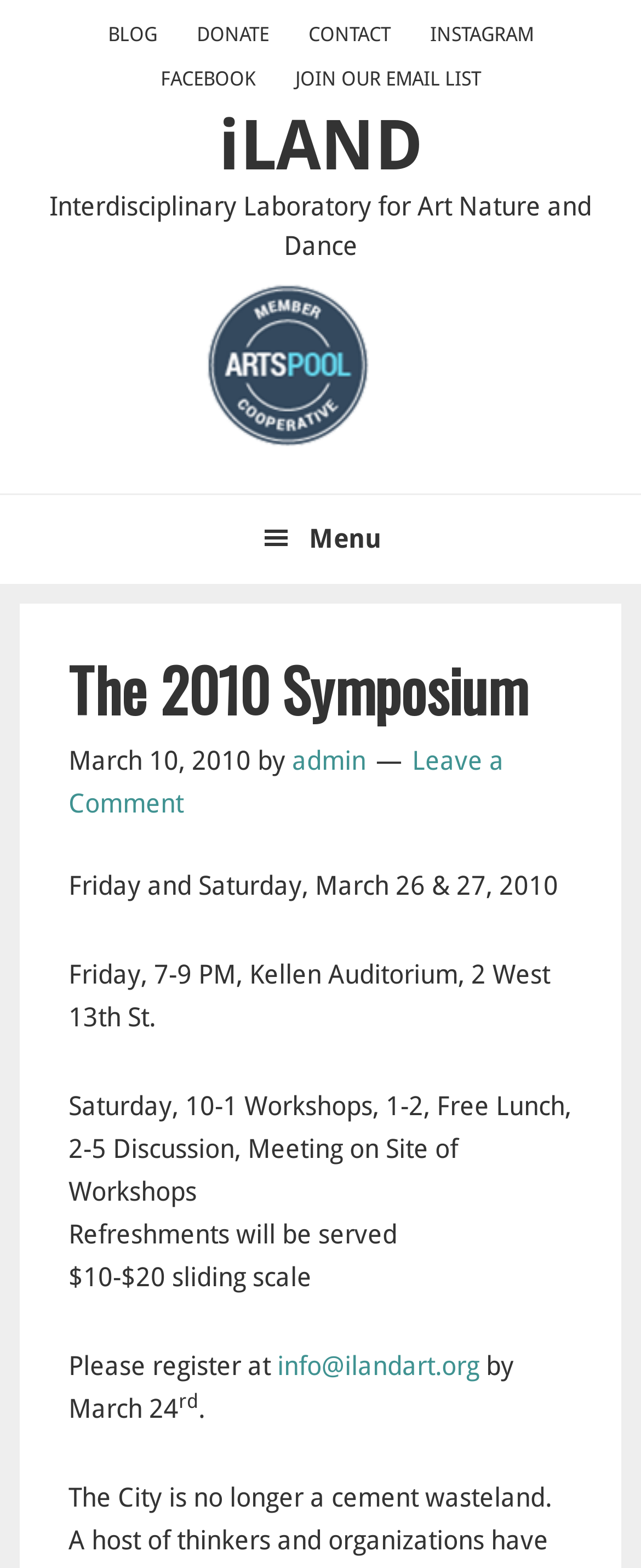Please determine the heading text of this webpage.

The 2010 Symposium